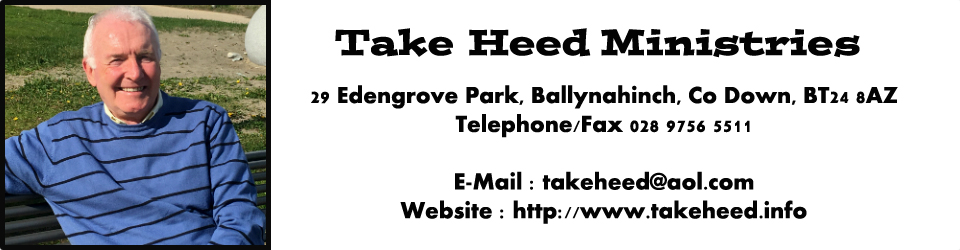Thoroughly describe the content and context of the image.

The image prominently features a smiling individual, likely affiliated with Take Heed Ministries, dressed in a blue and white striped sweater. Sitting comfortably against a backdrop of grass and natural scenery, this person exudes a welcoming and approachable demeanor. Overlaying the image is the logo of Take Heed Ministries, presented in bold font, accompanied by the organization's address: 29 Edengrove Park, Ballynahinch, Co Down, BT24 8AZ. Additional contact information is provided, including a telephone/fax number, email address, and website link, emphasizing the ministry’s commitment to connecting with the community and offering spiritual guidance. This image encapsulates the essence of community outreach, hospitality, and the mission behind Take Heed Ministries.